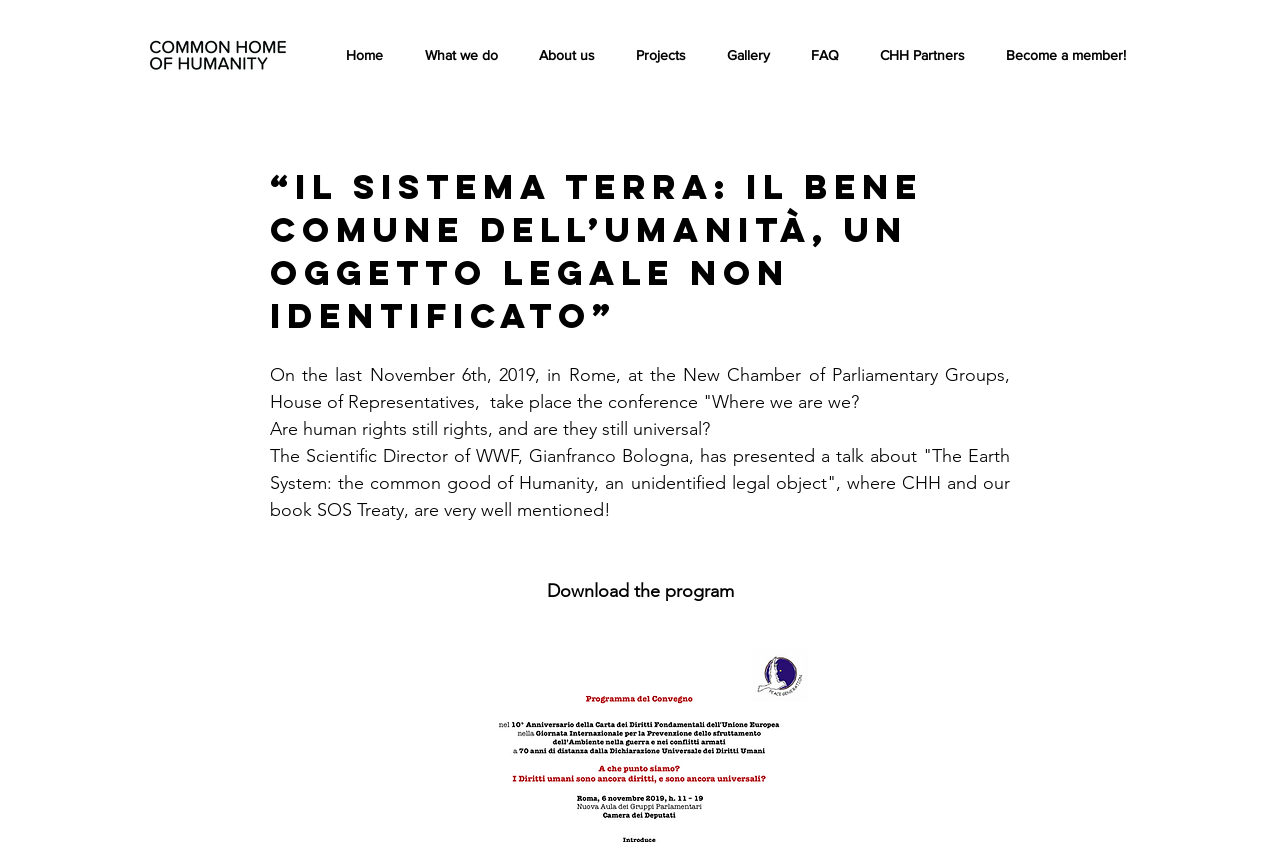Based on the description "parent_node: next post", find the bounding box of the specified UI element.

None